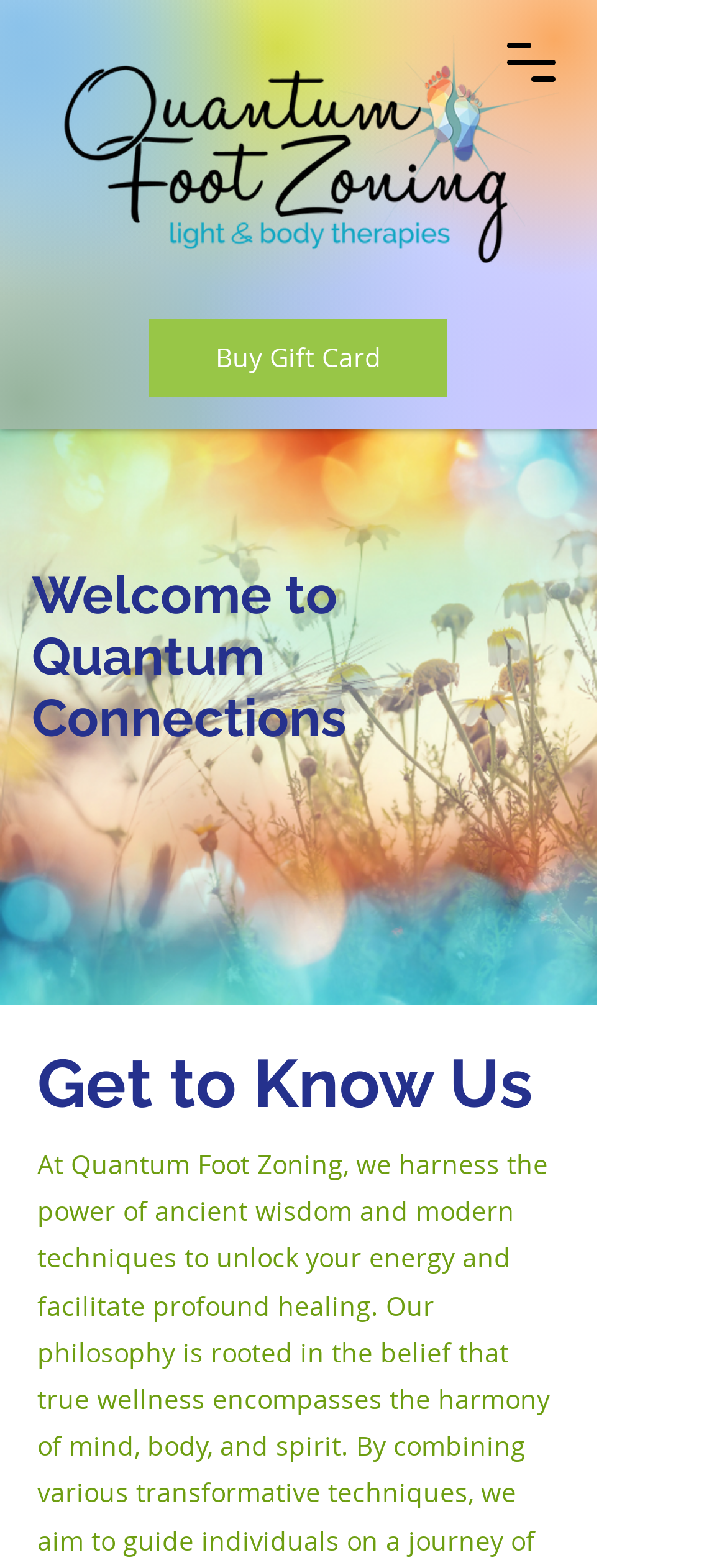Can you find the bounding box coordinates for the UI element given this description: "Buy Gift Card"? Provide the coordinates as four float numbers between 0 and 1: [left, top, right, bottom].

[0.205, 0.203, 0.615, 0.253]